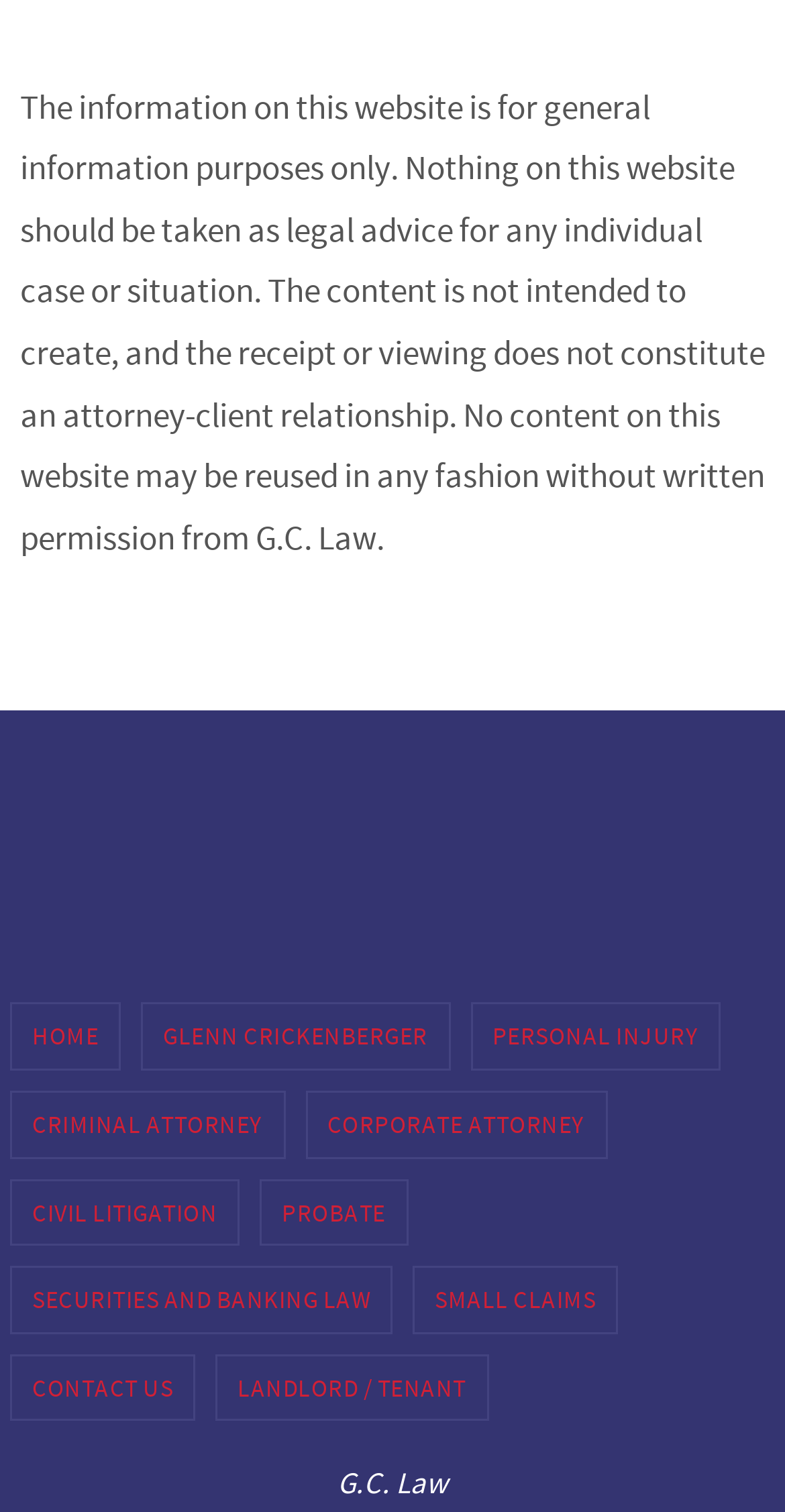Pinpoint the bounding box coordinates of the clickable area necessary to execute the following instruction: "view personal injury services". The coordinates should be given as four float numbers between 0 and 1, namely [left, top, right, bottom].

[0.601, 0.665, 0.915, 0.707]